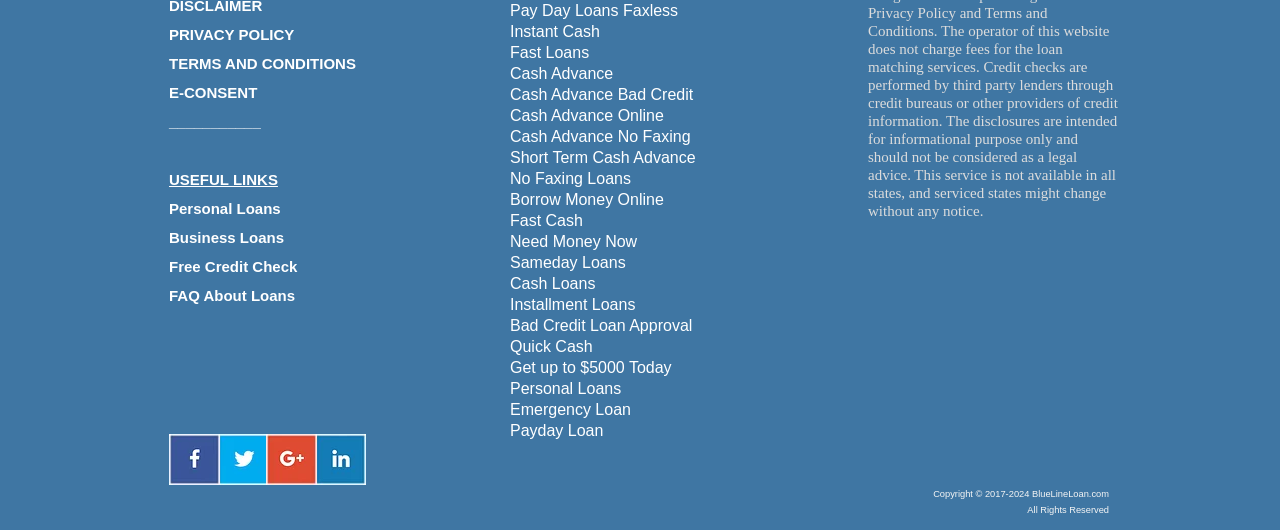Please locate the bounding box coordinates of the element that should be clicked to achieve the given instruction: "Click on PRIVACY POLICY".

[0.132, 0.049, 0.23, 0.081]